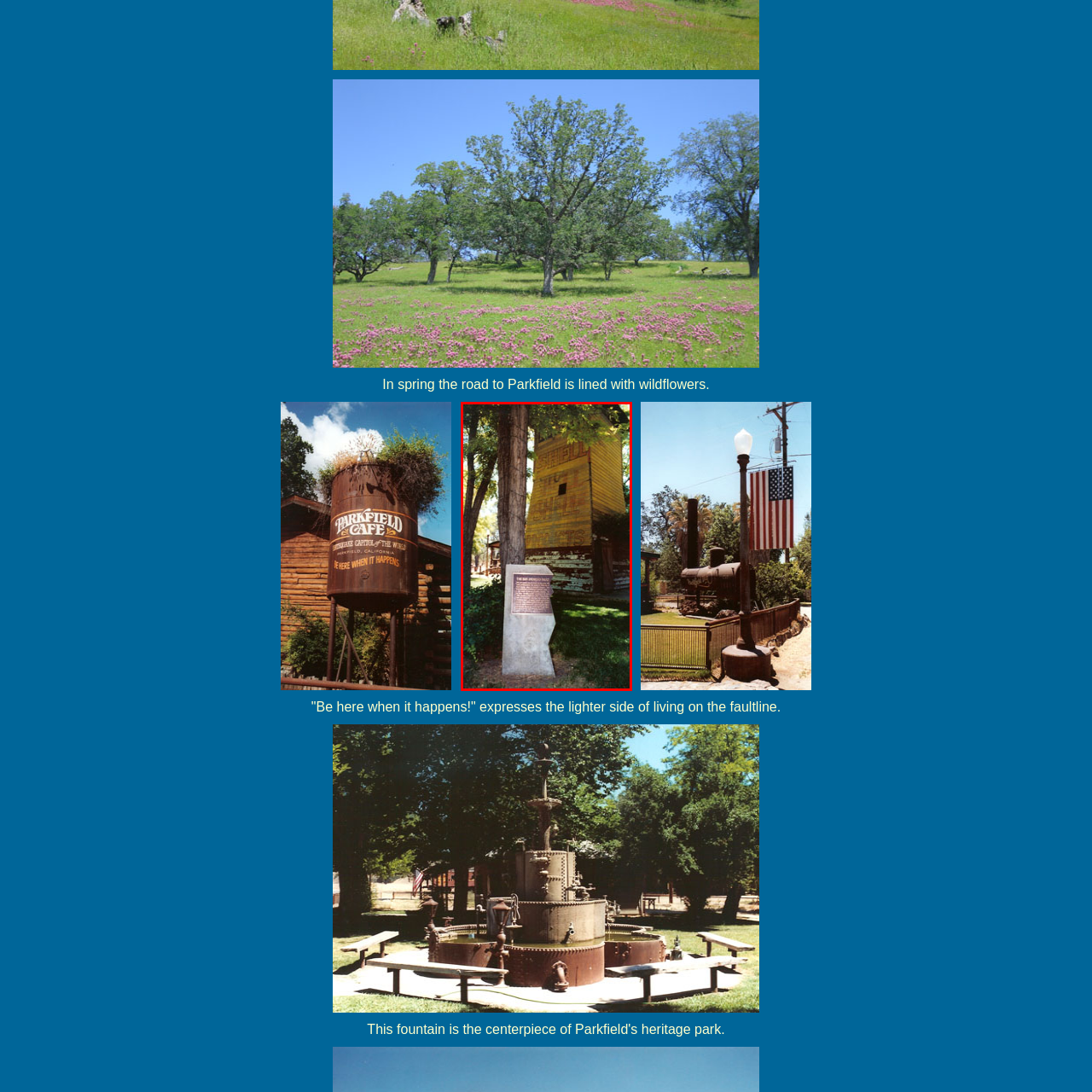Examine the picture highlighted with a red border, What does the faded lettering on the building suggest? Please respond with a single word or phrase.

Commercial significance